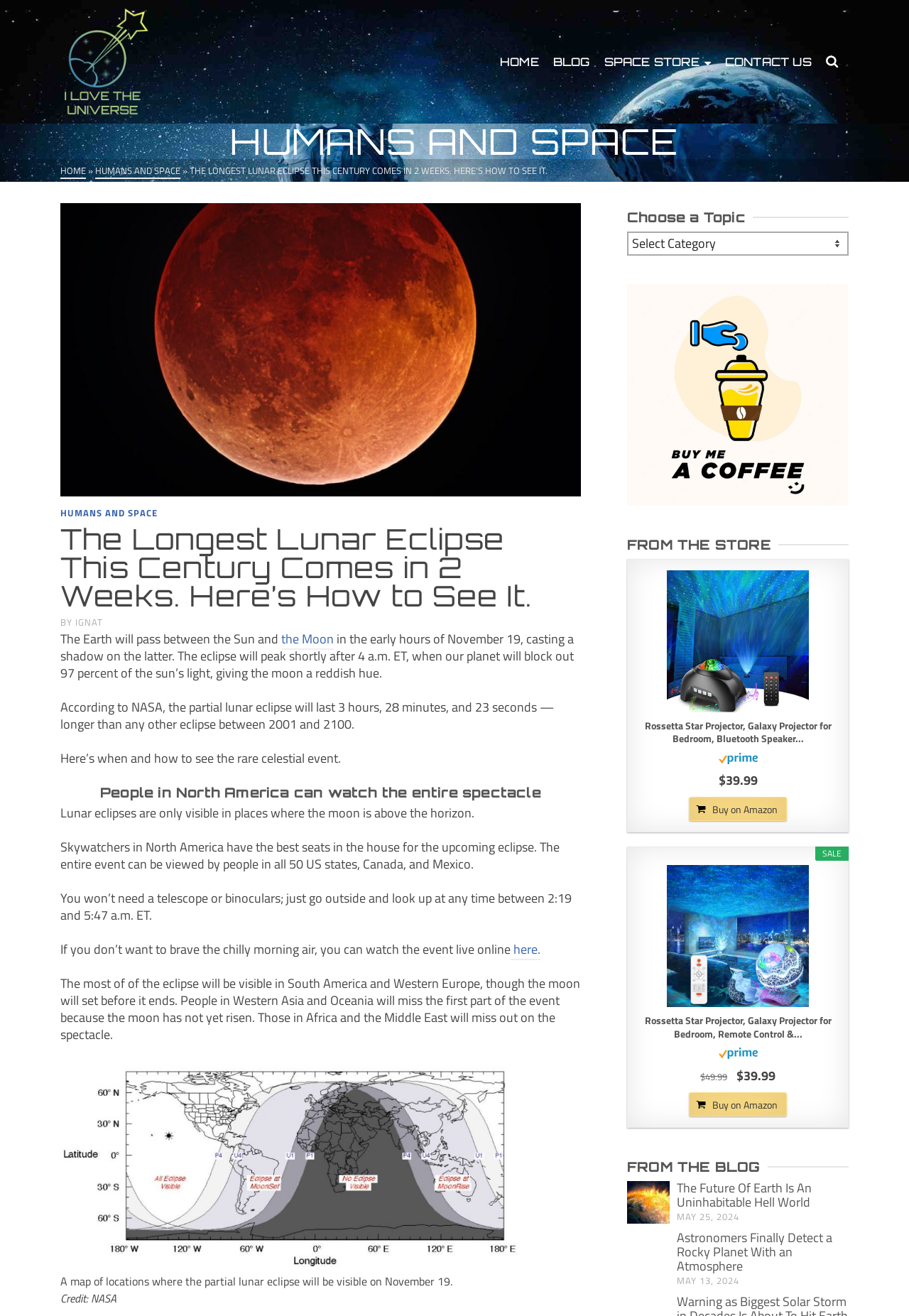Generate the text content of the main headline of the webpage.

HUMANS AND SPACE